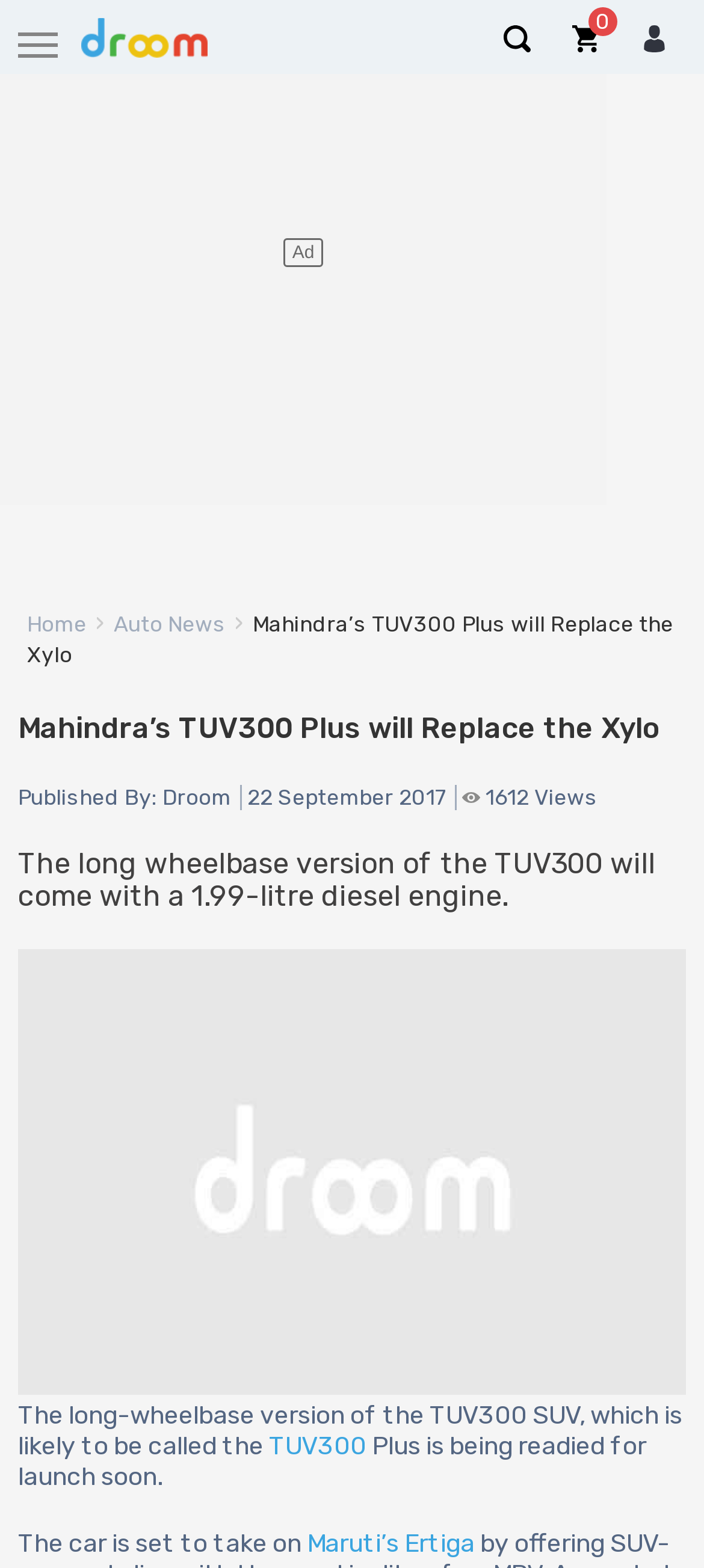Identify the bounding box of the UI element described as follows: "parent_node: 0". Provide the coordinates as four float numbers in the range of 0 to 1 [left, top, right, bottom].

[0.715, 0.016, 0.754, 0.038]